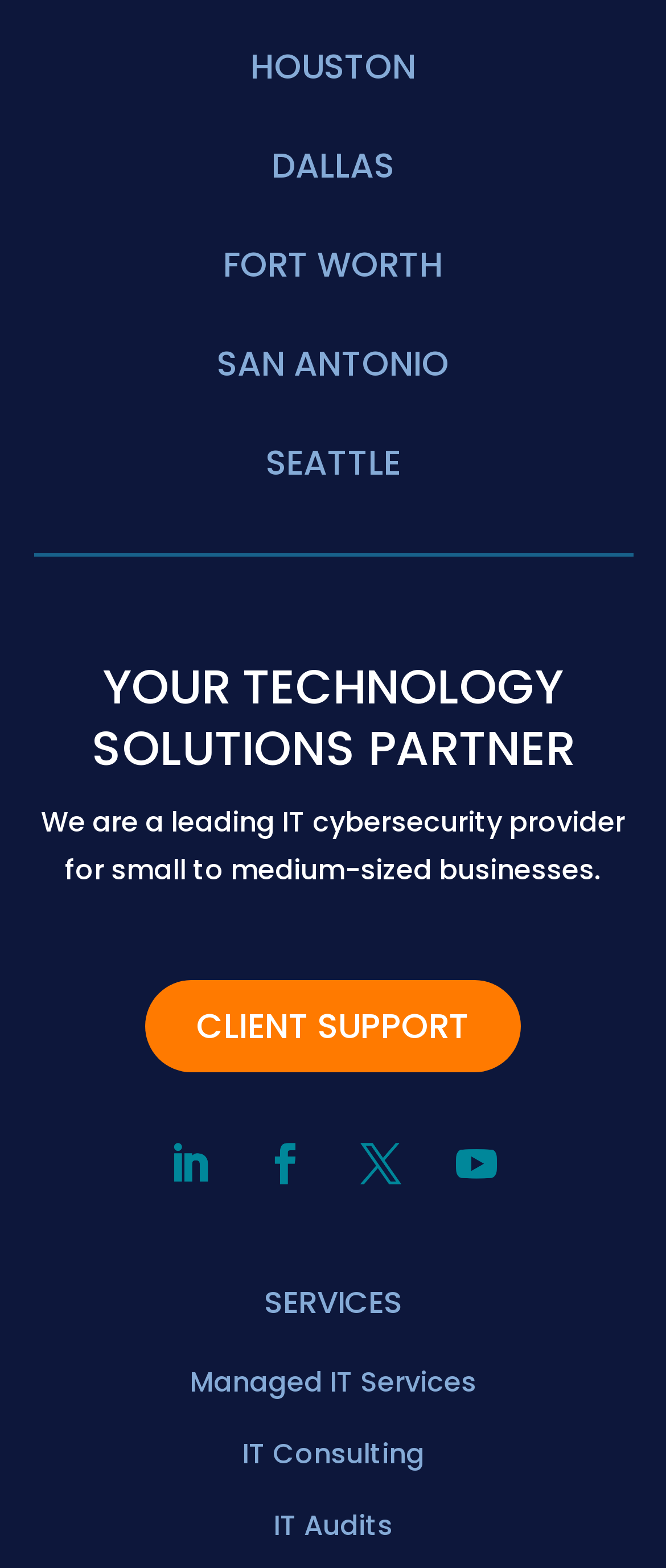What is the second service offered?
Based on the visual information, provide a detailed and comprehensive answer.

The StaticText element 'IT Consulting' is listed as the second service under the 'SERVICES' heading, so the second service offered is IT Consulting.